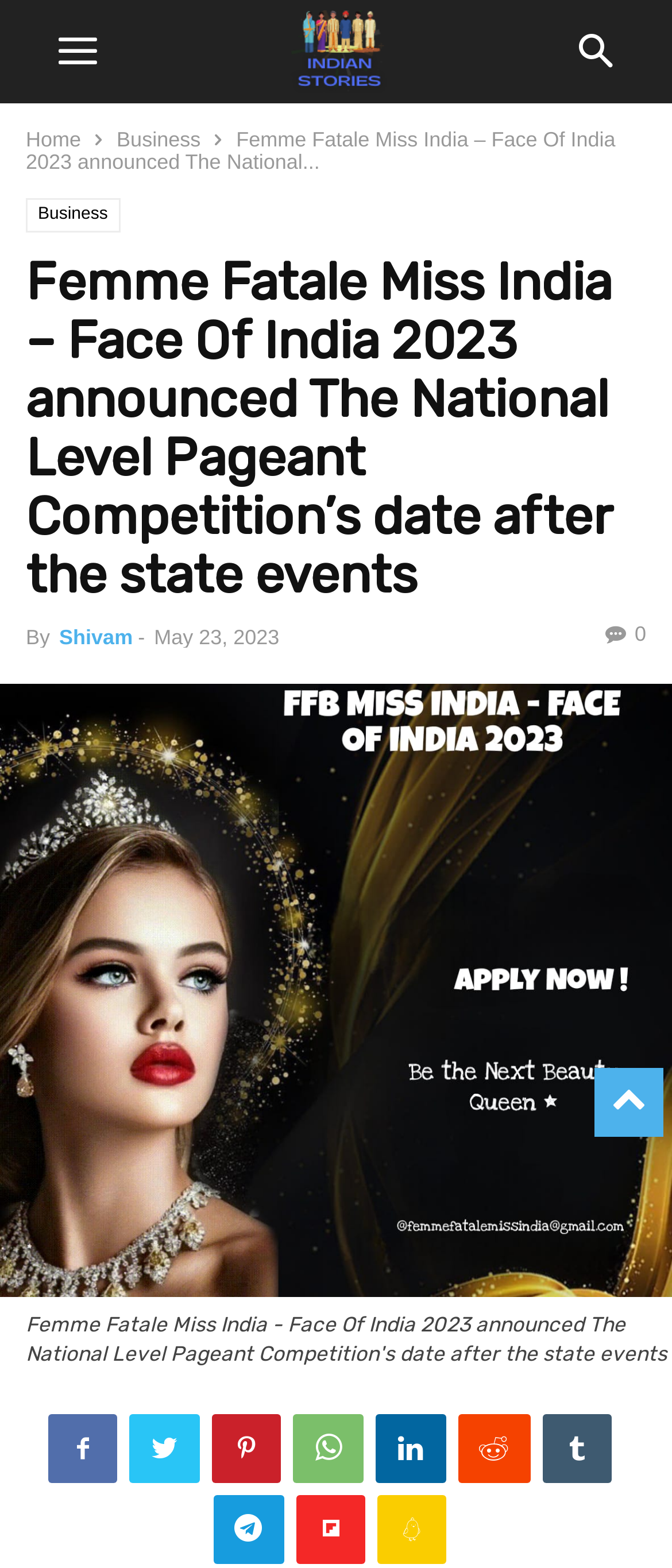What is the principal heading displayed on the webpage?

Femme Fatale Miss India – Face Of India 2023 announced The National Level Pageant Competition’s date after the state events